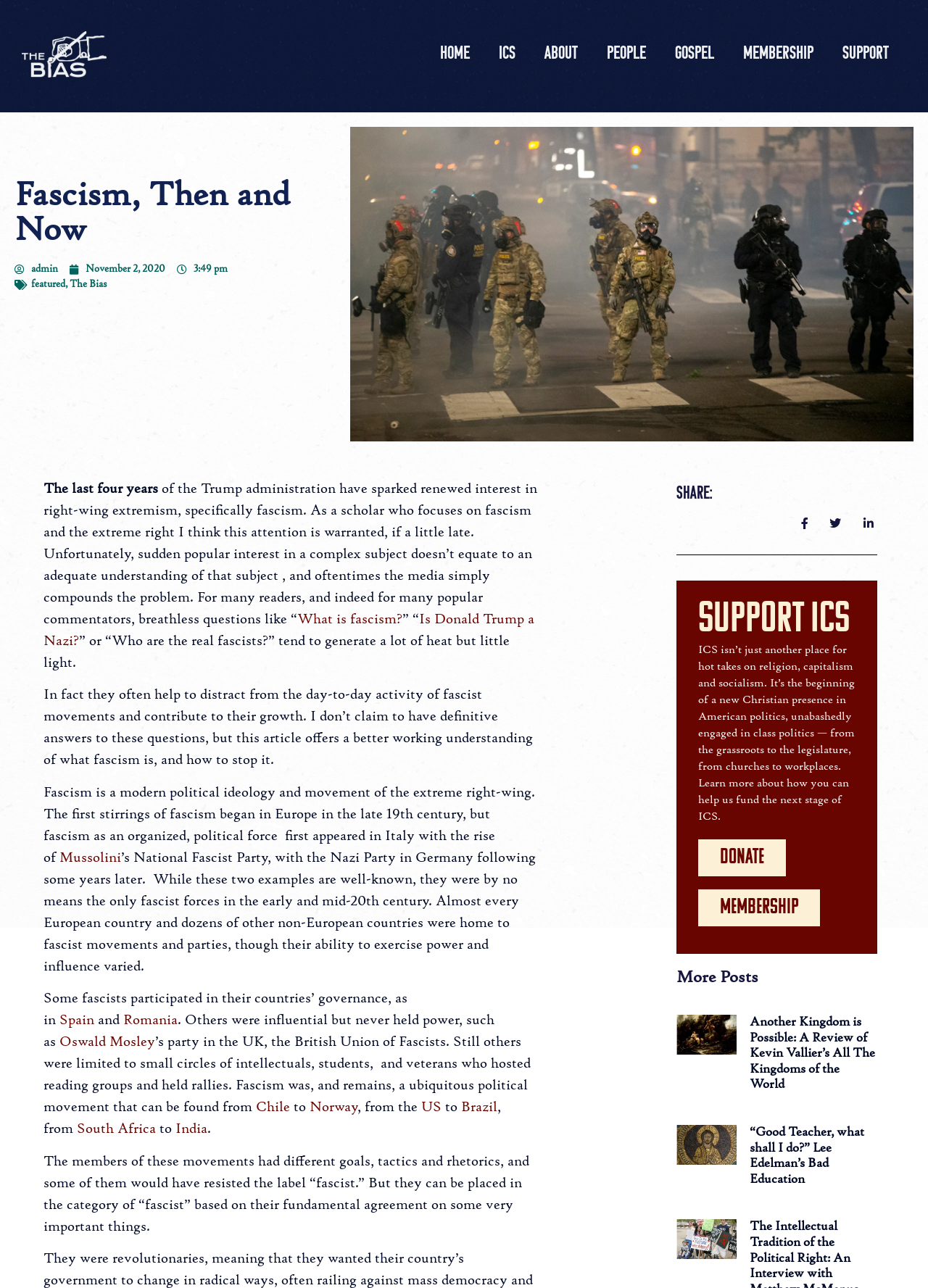Pinpoint the bounding box coordinates of the element to be clicked to execute the instruction: "Click on 'Contact Us'".

None